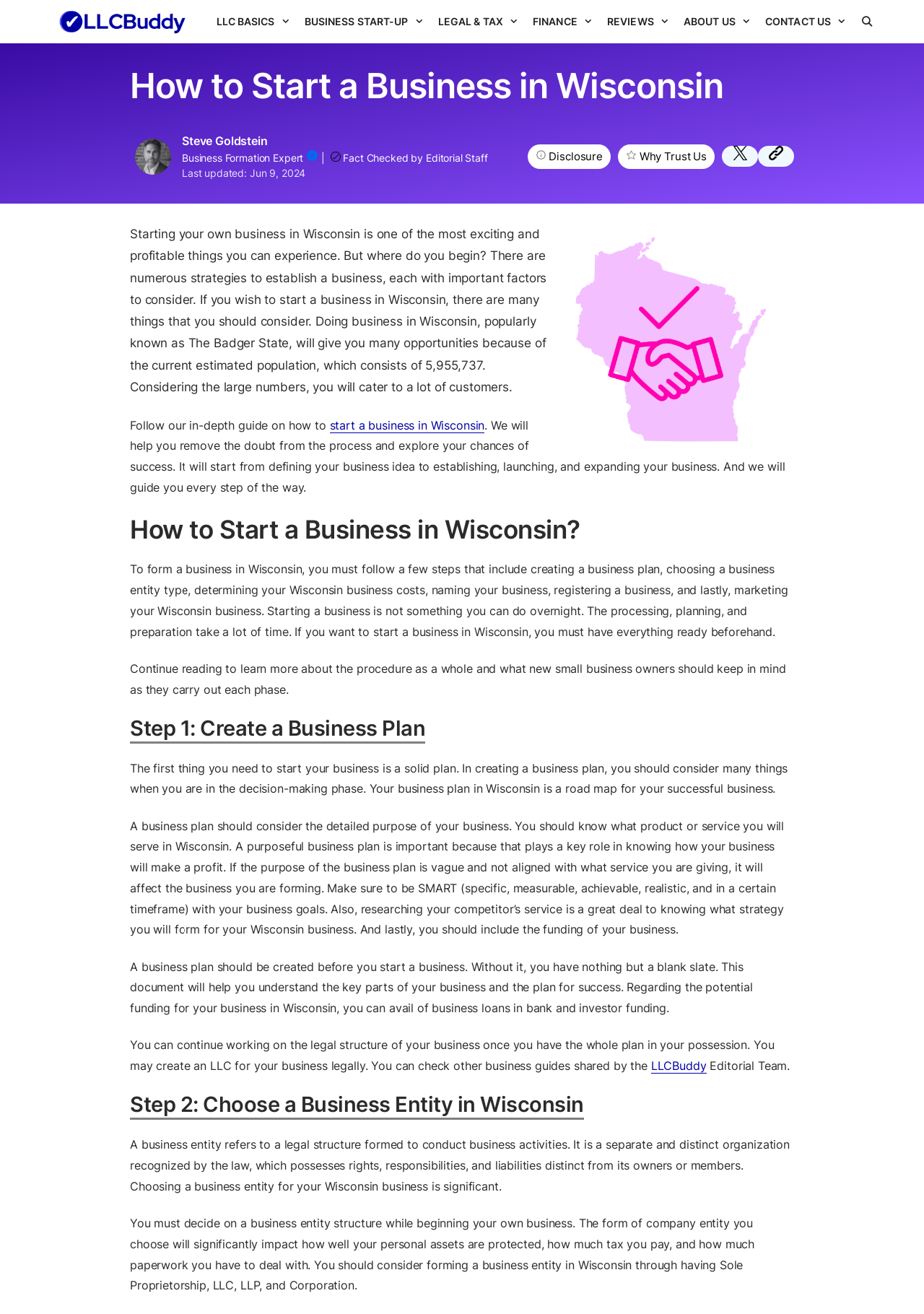What is the importance of researching competitors in Wisconsin?
Based on the image, respond with a single word or phrase.

To know the market strategy